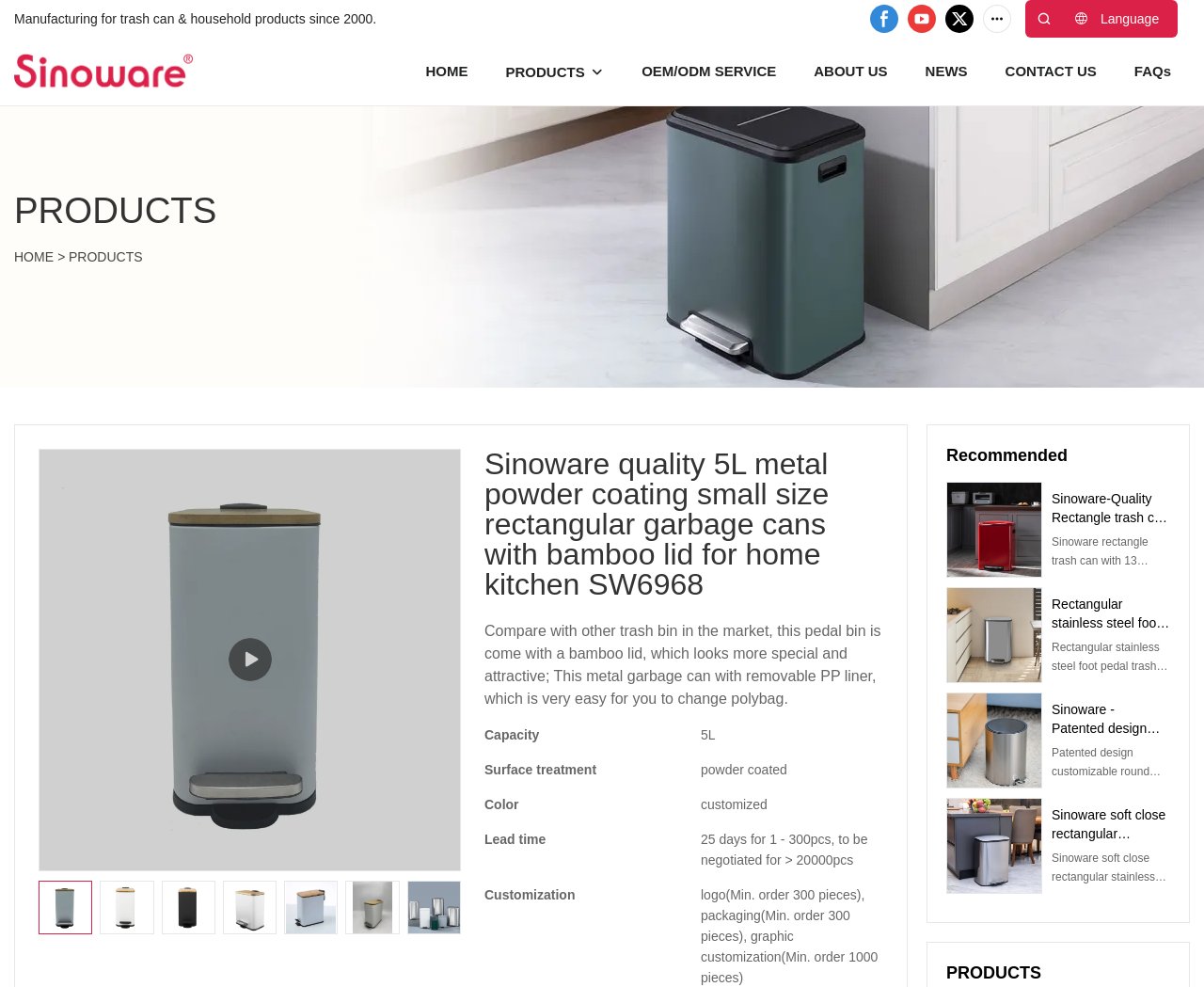For the element described, predict the bounding box coordinates as (top-left x, top-left y, bottom-right x, bottom-right y). All values should be between 0 and 1. Element description: Cleaning and Storage

None